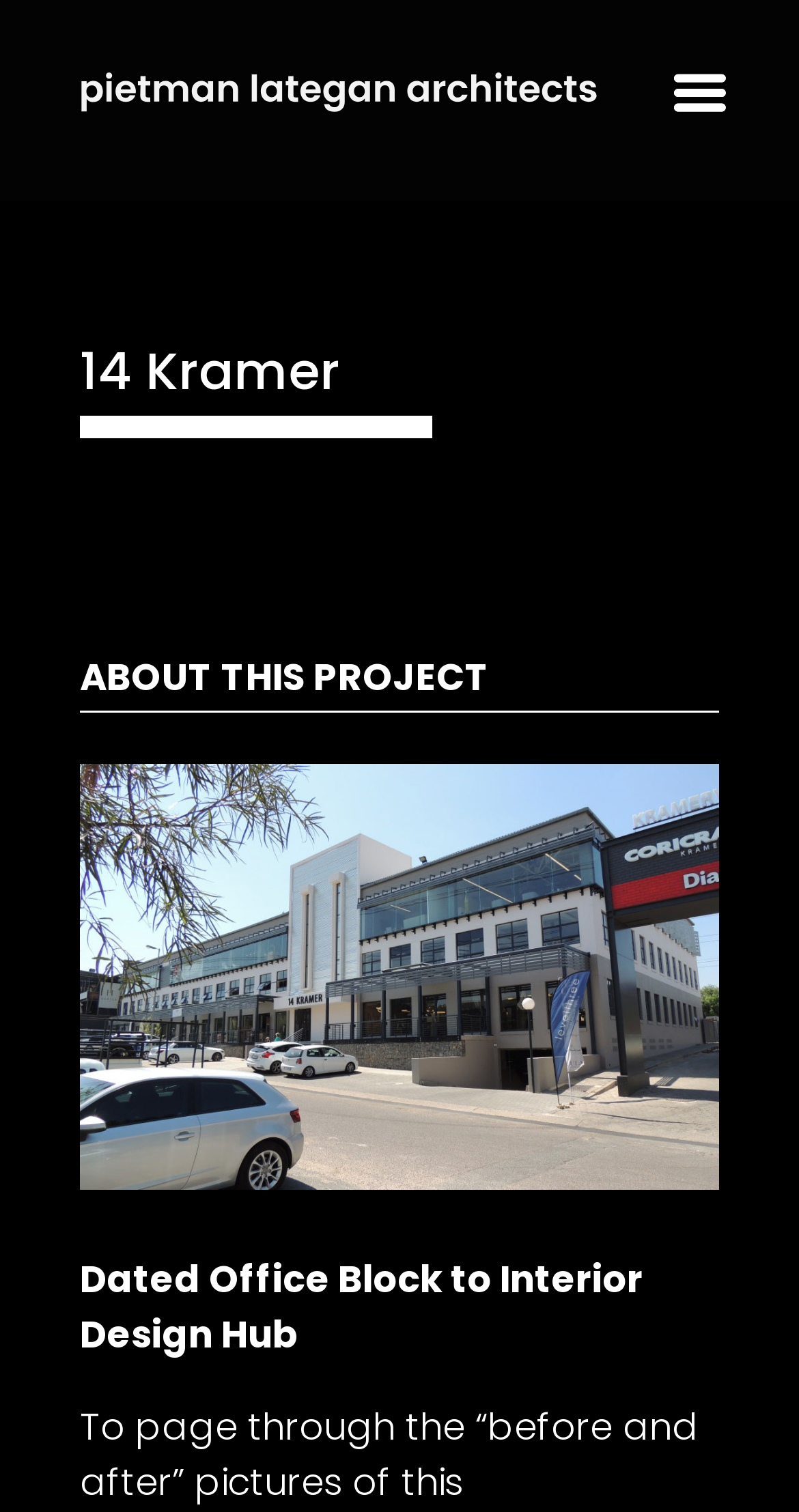Extract the bounding box coordinates of the UI element described: "alt="Pietman Lategan Architects (Pty) Ltd"". Provide the coordinates in the format [left, top, right, bottom] with values ranging from 0 to 1.

[0.087, 0.049, 0.764, 0.08]